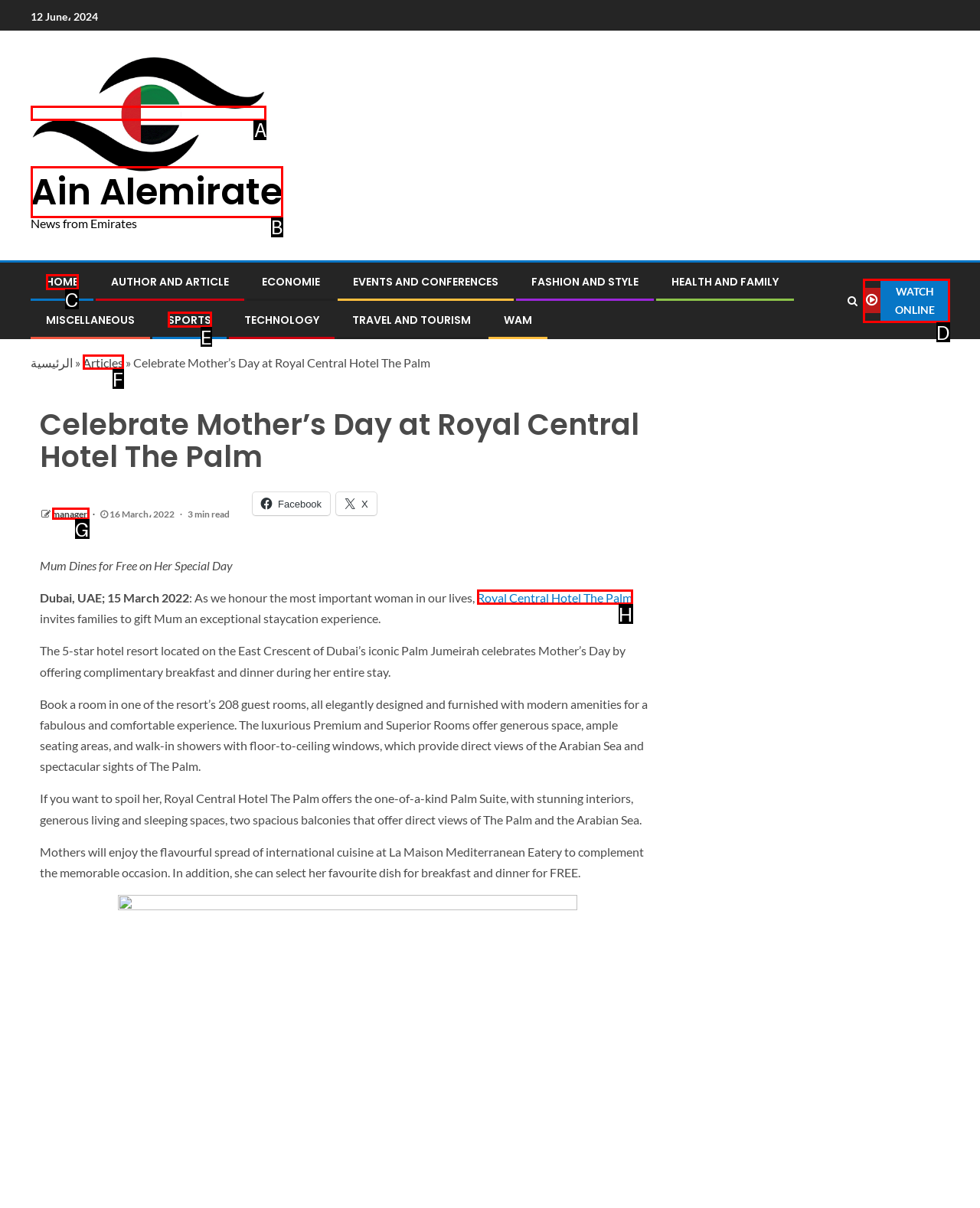Specify the letter of the UI element that should be clicked to achieve the following: Click the TS Oon & Partners Logo
Provide the corresponding letter from the choices given.

None